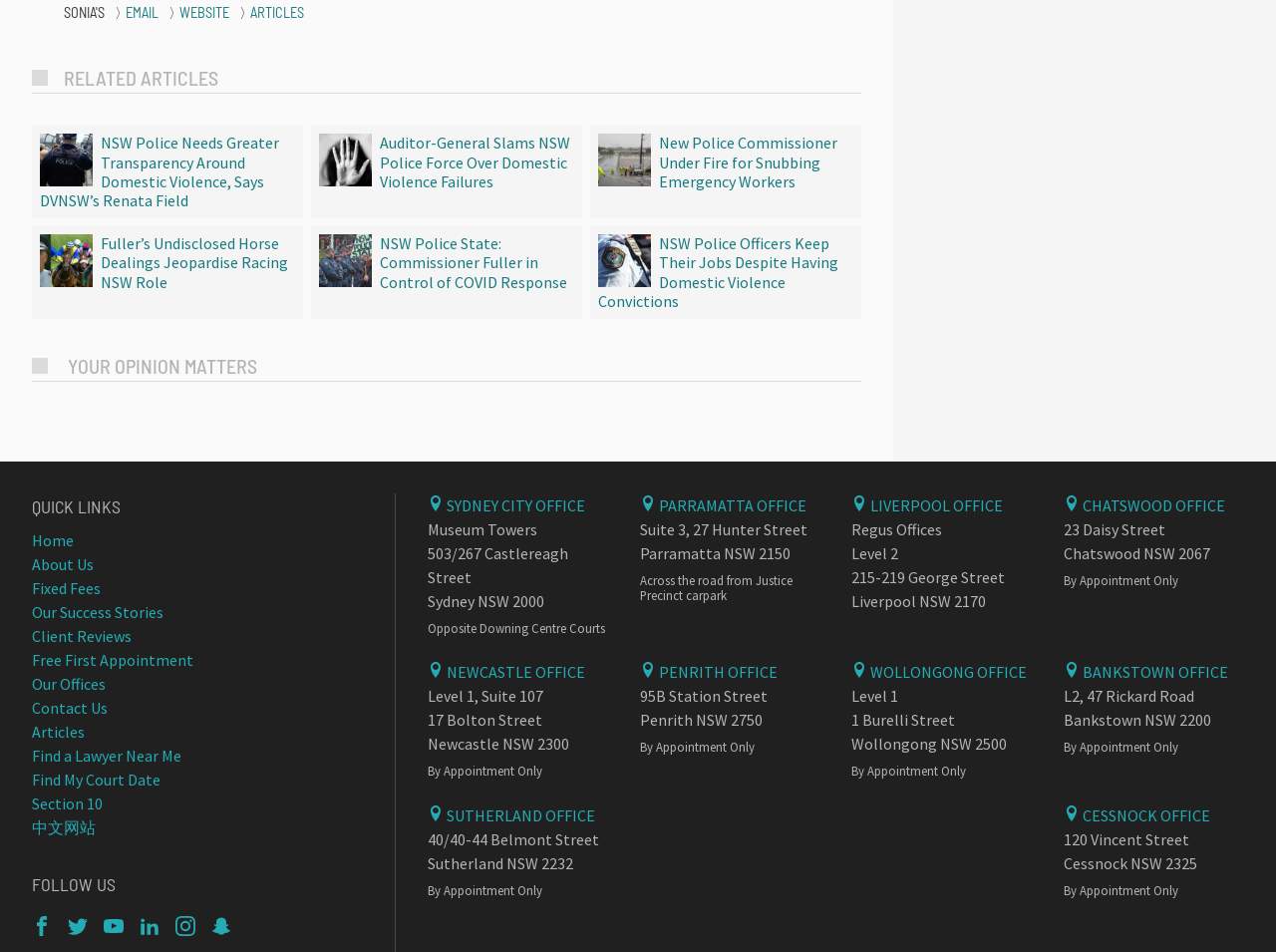What is the location of the Liverpool Office?
Please elaborate on the answer to the question with detailed information.

According to the webpage, the Liverpool Office is located at Level 2, Regus Offices, 215-219 George Street, Liverpool NSW 2170.